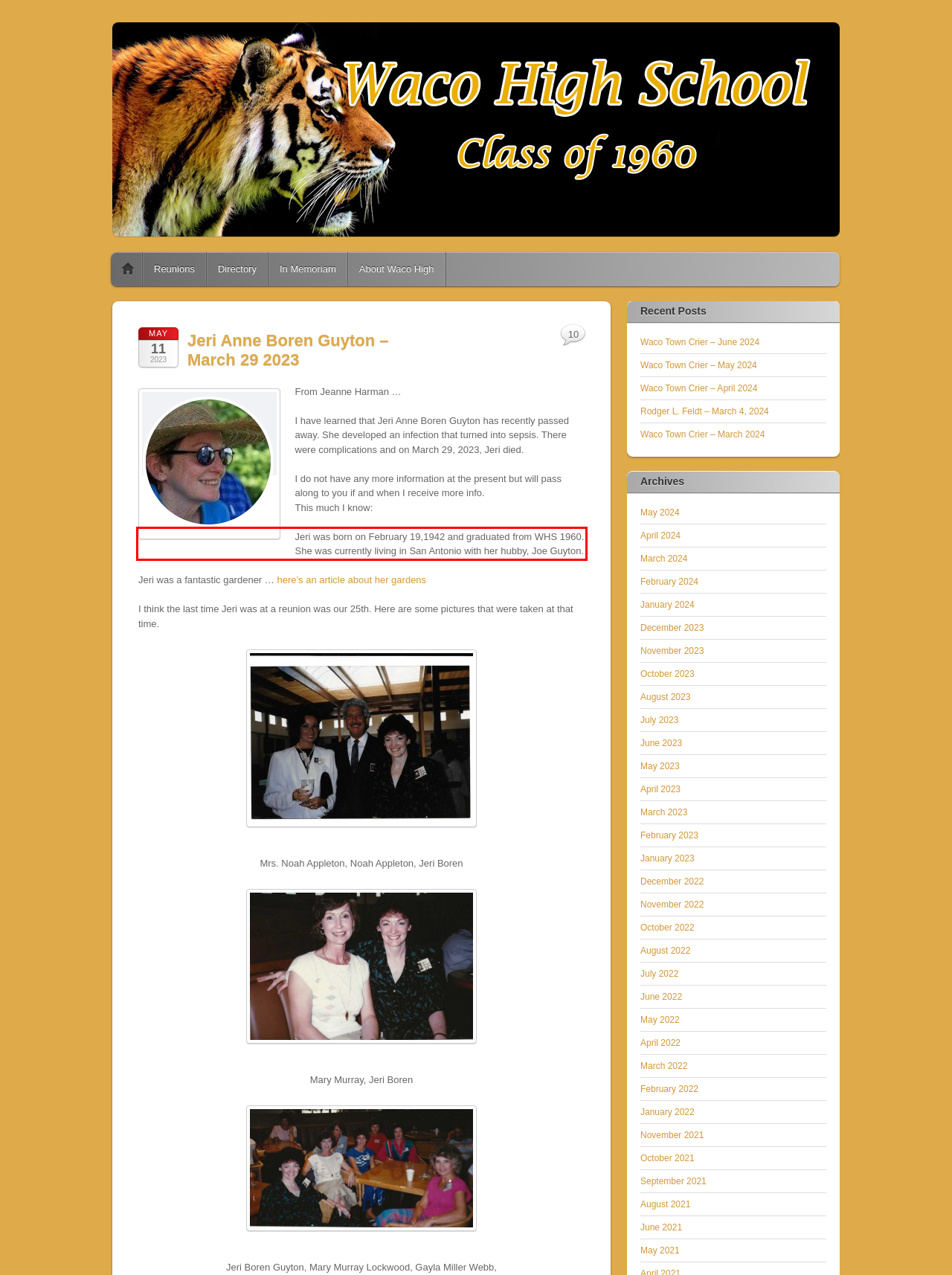Analyze the screenshot of the webpage that features a red bounding box and recognize the text content enclosed within this red bounding box.

Jeri was born on February 19,1942 and graduated from WHS 1960. She was currently living in San Antonio with her hubby, Joe Guyton.